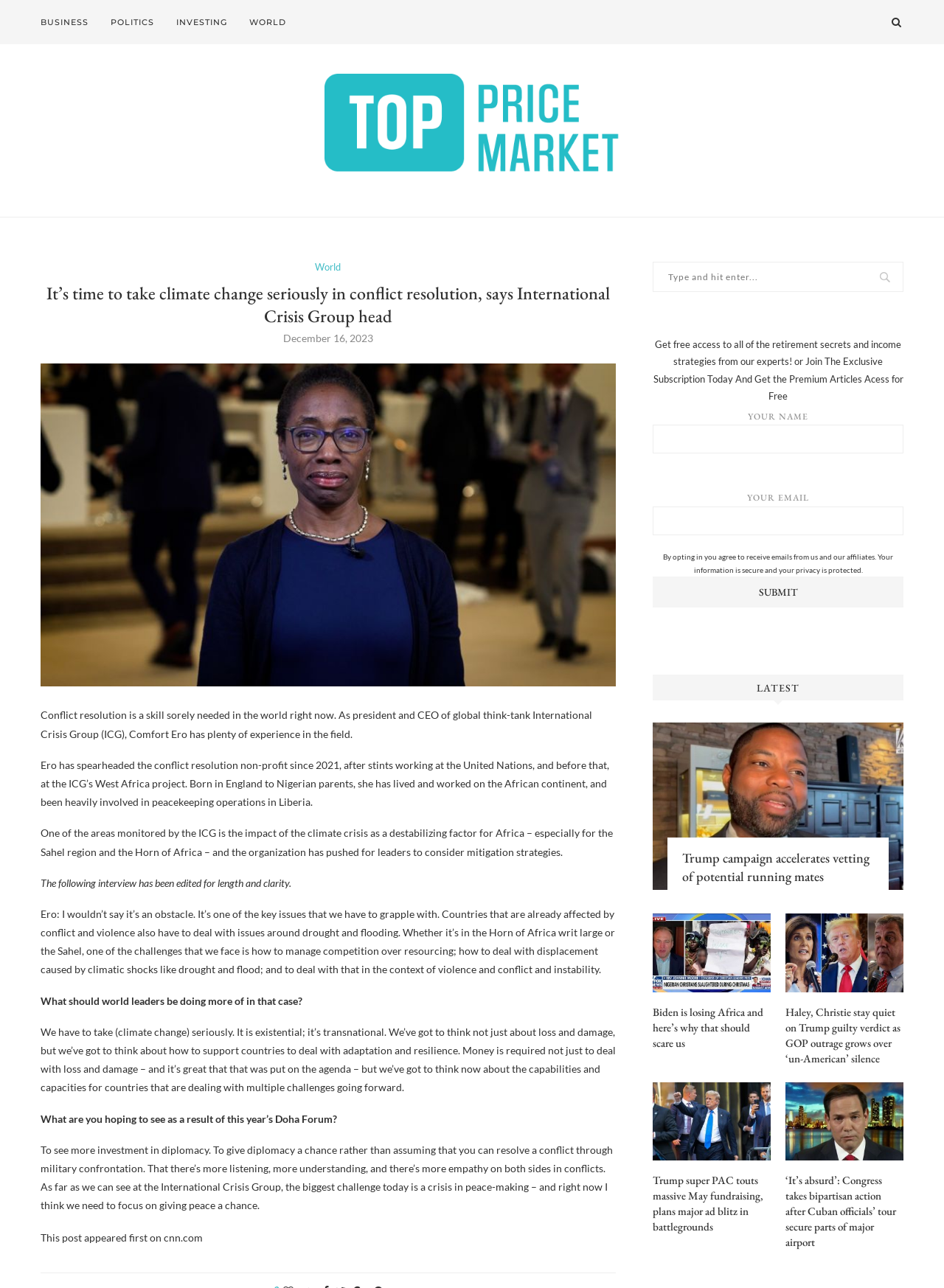Determine the bounding box for the UI element as described: "Get In Touch". The coordinates should be represented as four float numbers between 0 and 1, formatted as [left, top, right, bottom].

None